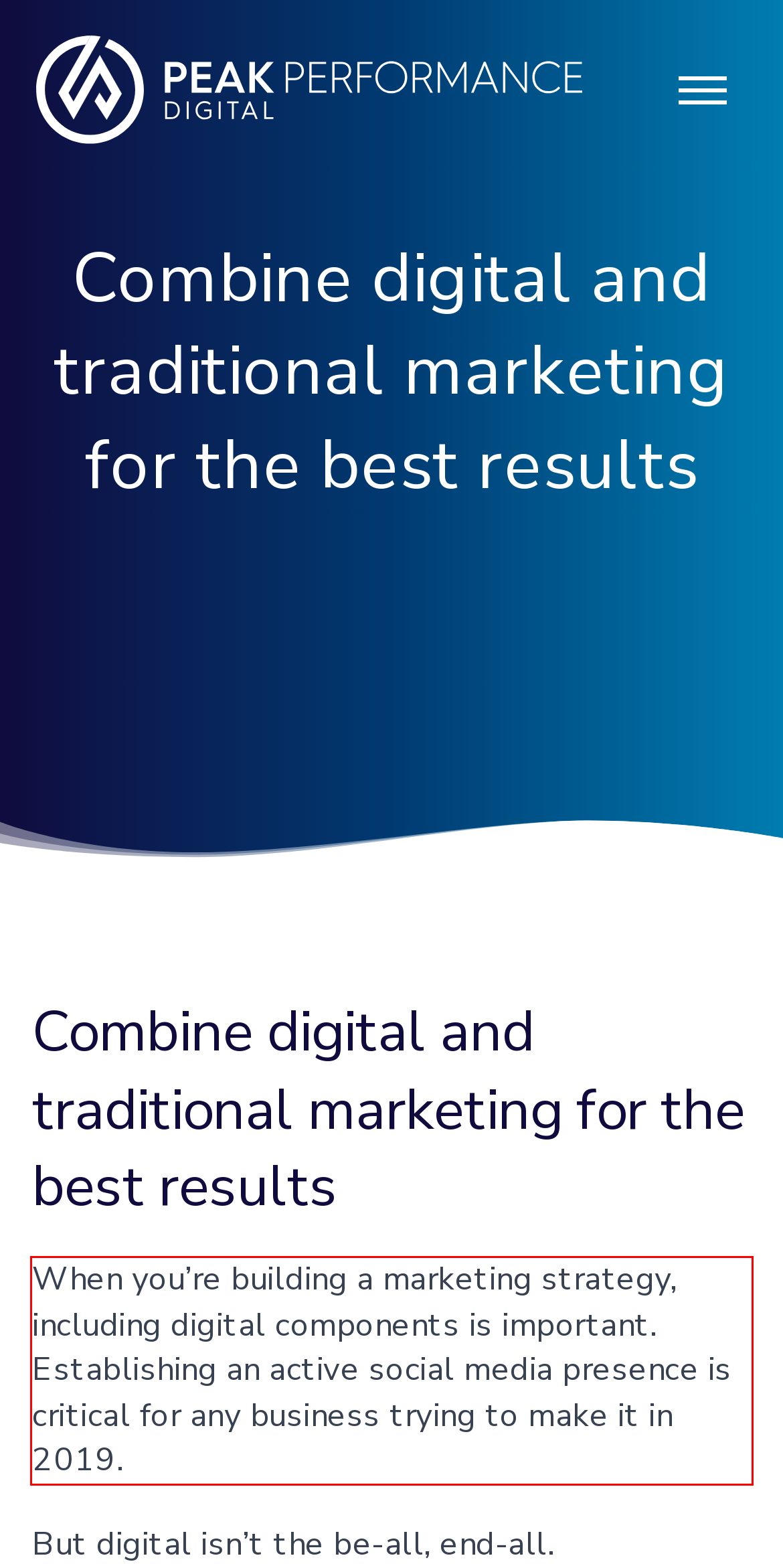Please extract the text content within the red bounding box on the webpage screenshot using OCR.

When you’re building a marketing strategy, including digital components is important. Establishing an active social media presence is critical for any business trying to make it in 2019.